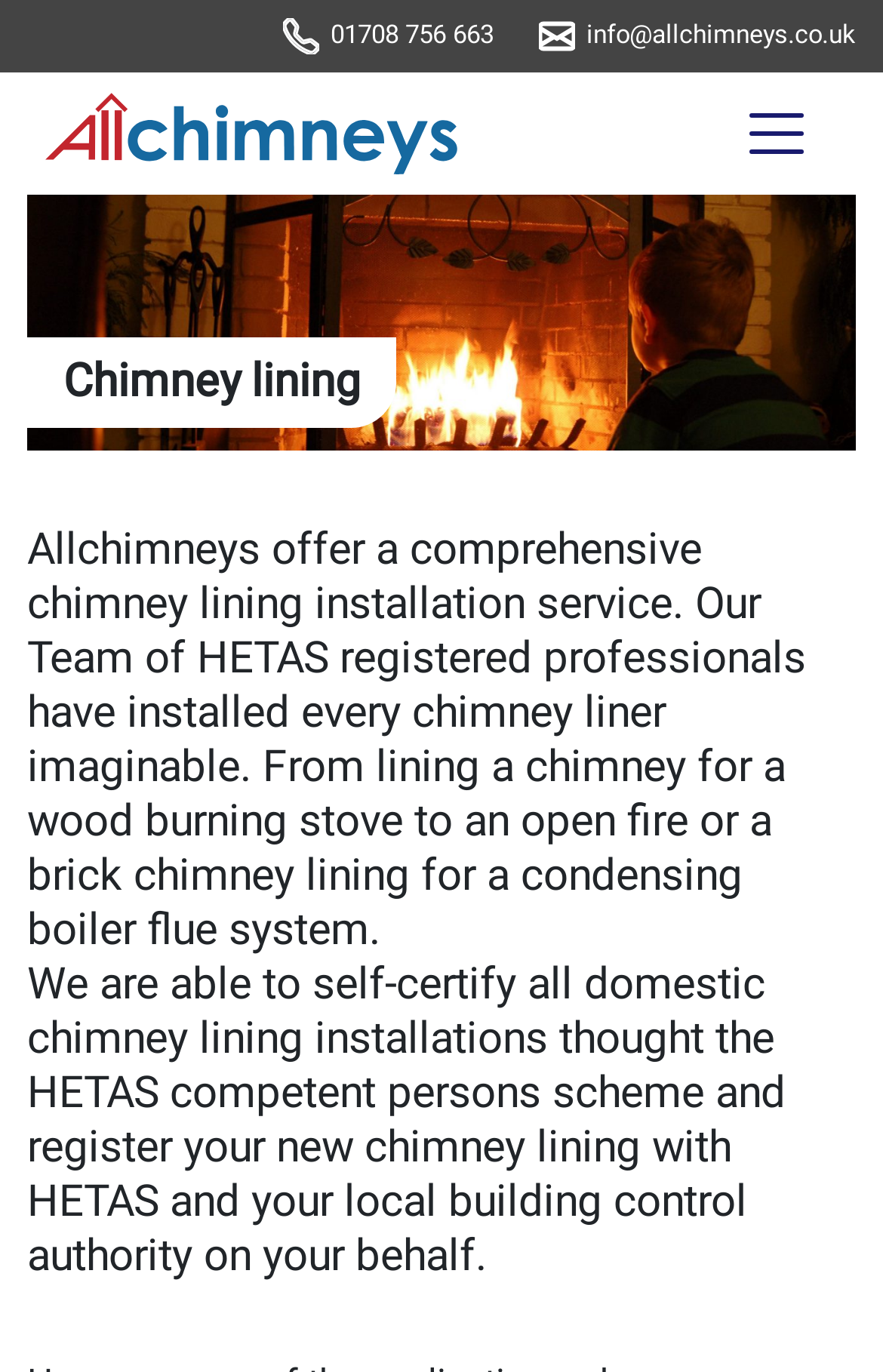What is the purpose of the HETAS competent persons scheme?
Please interpret the details in the image and answer the question thoroughly.

I found this information by reading the static text element that describes the company's services, which mentions that they are able to self-certify all domestic chimney lining installations through the HETAS competent persons scheme.